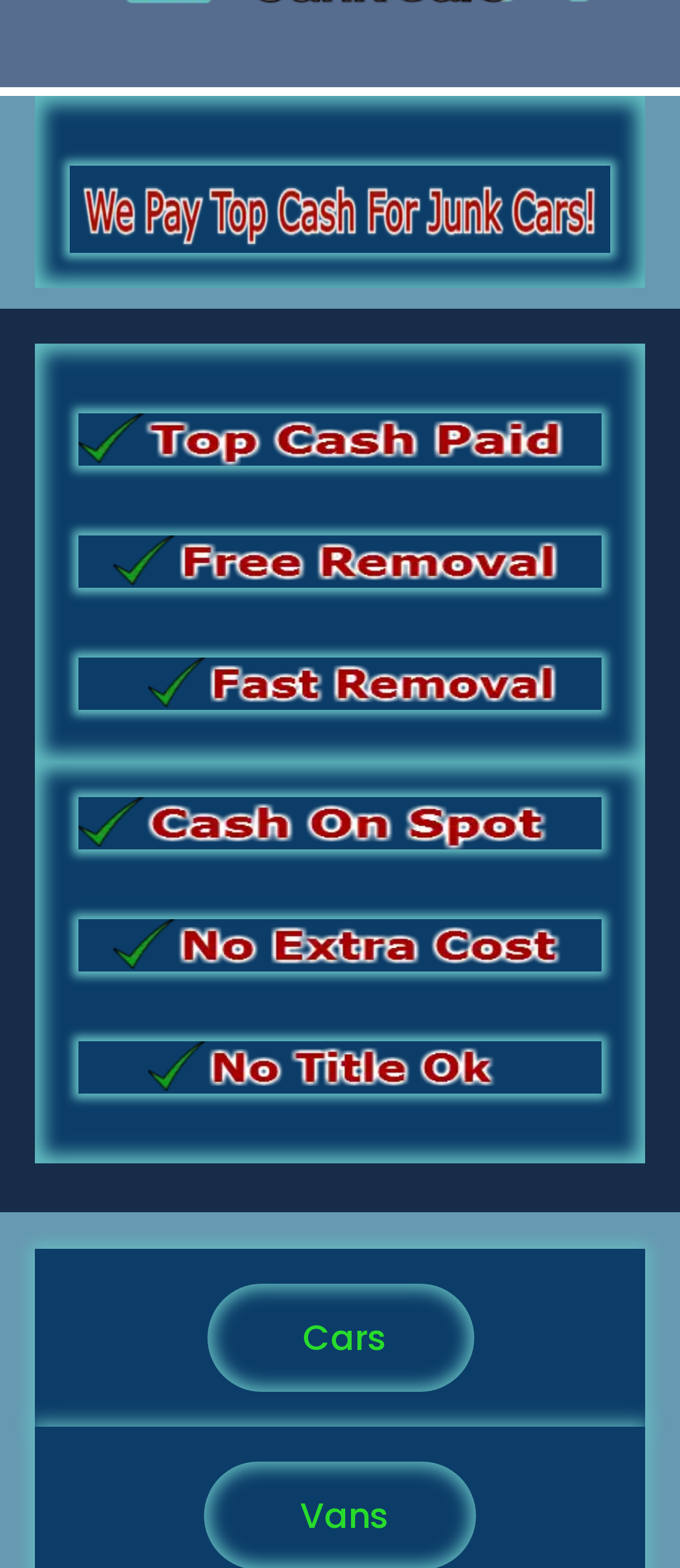Answer the question in one word or a short phrase:
How many links are on the webpage?

7